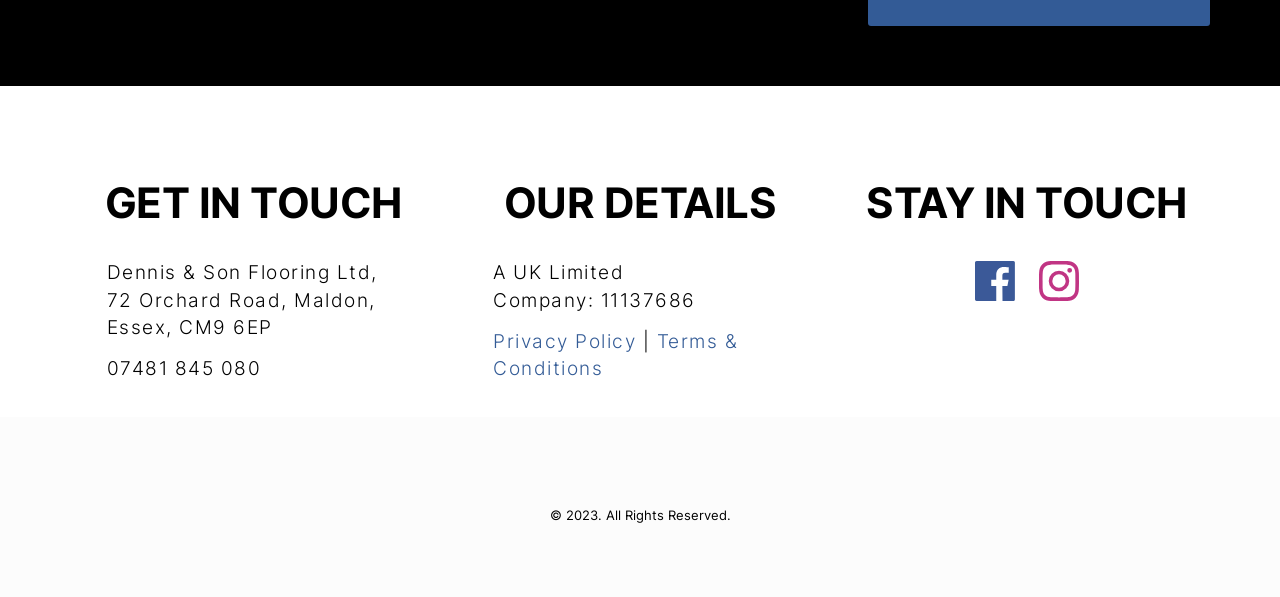Given the description "Privacy Policy", determine the bounding box of the corresponding UI element.

[0.385, 0.553, 0.497, 0.591]